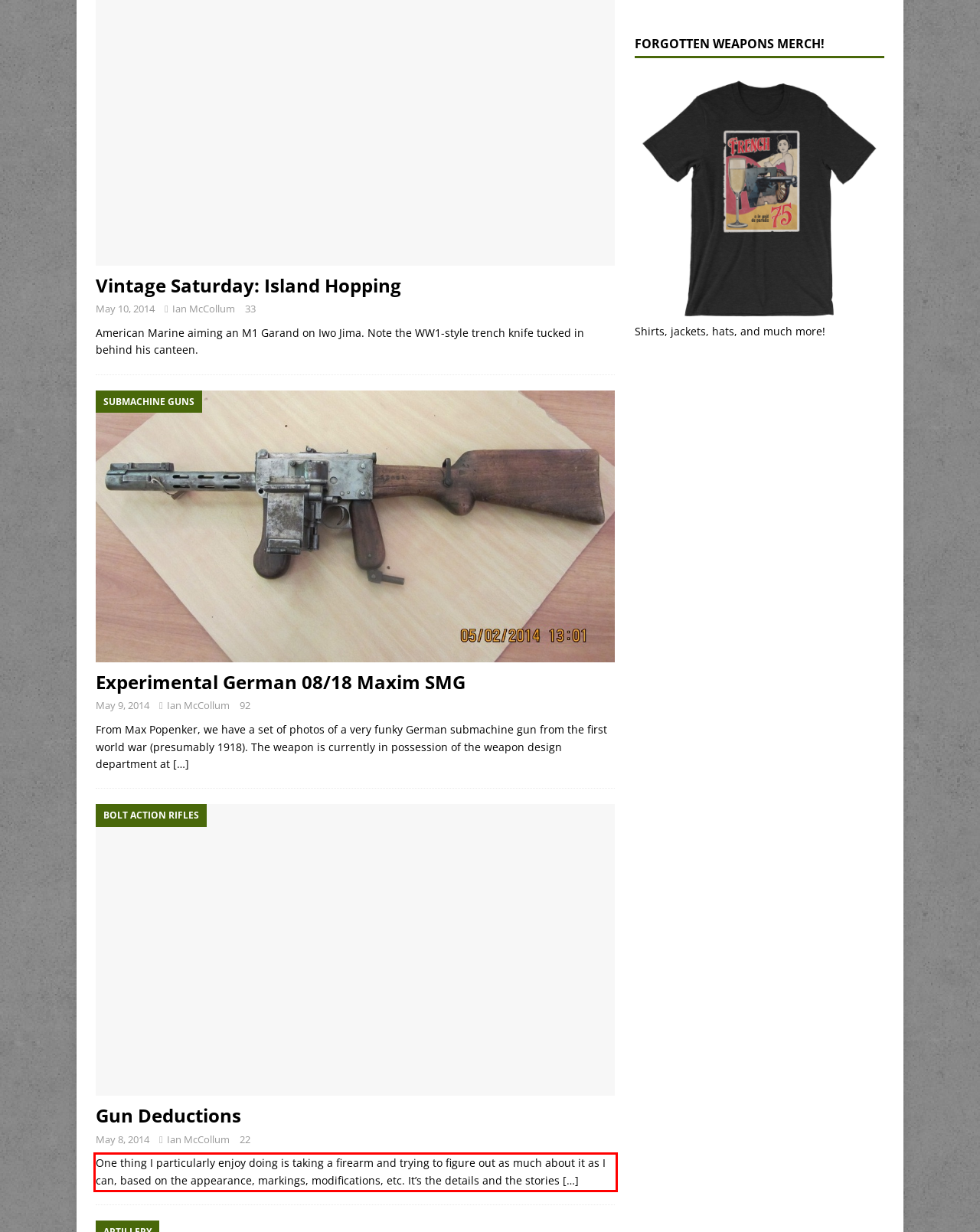Using the provided screenshot of a webpage, recognize the text inside the red rectangle bounding box by performing OCR.

One thing I particularly enjoy doing is taking a firearm and trying to figure out as much about it as I can, based on the appearance, markings, modifications, etc. It’s the details and the stories […]